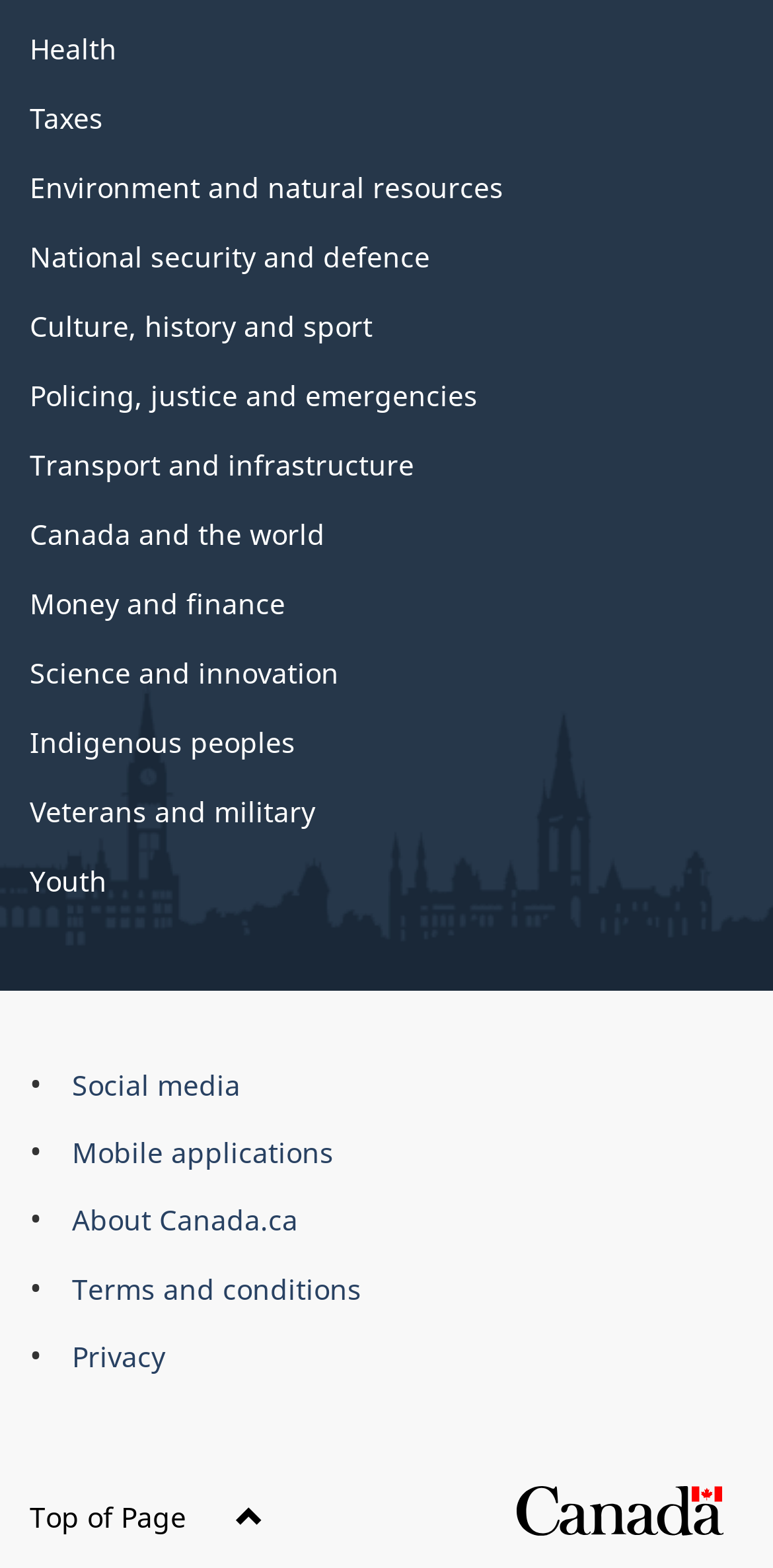Please identify the coordinates of the bounding box that should be clicked to fulfill this instruction: "Navigate to Government of Canada Corporate".

[0.0, 0.632, 1.0, 0.929]